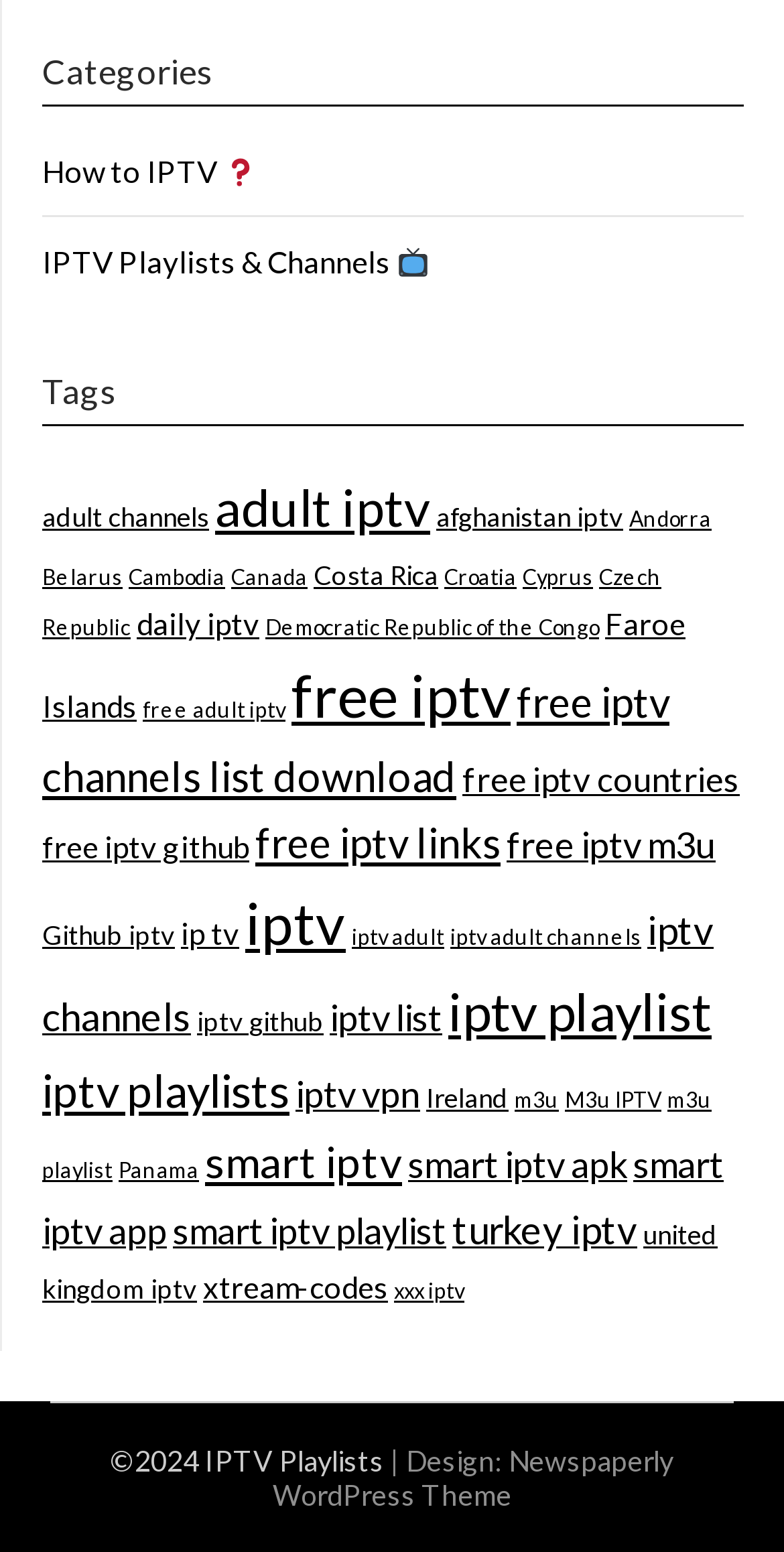Please respond to the question using a single word or phrase:
What is the symbol next to the 'IPTV Playlists & Channels' link?

📺